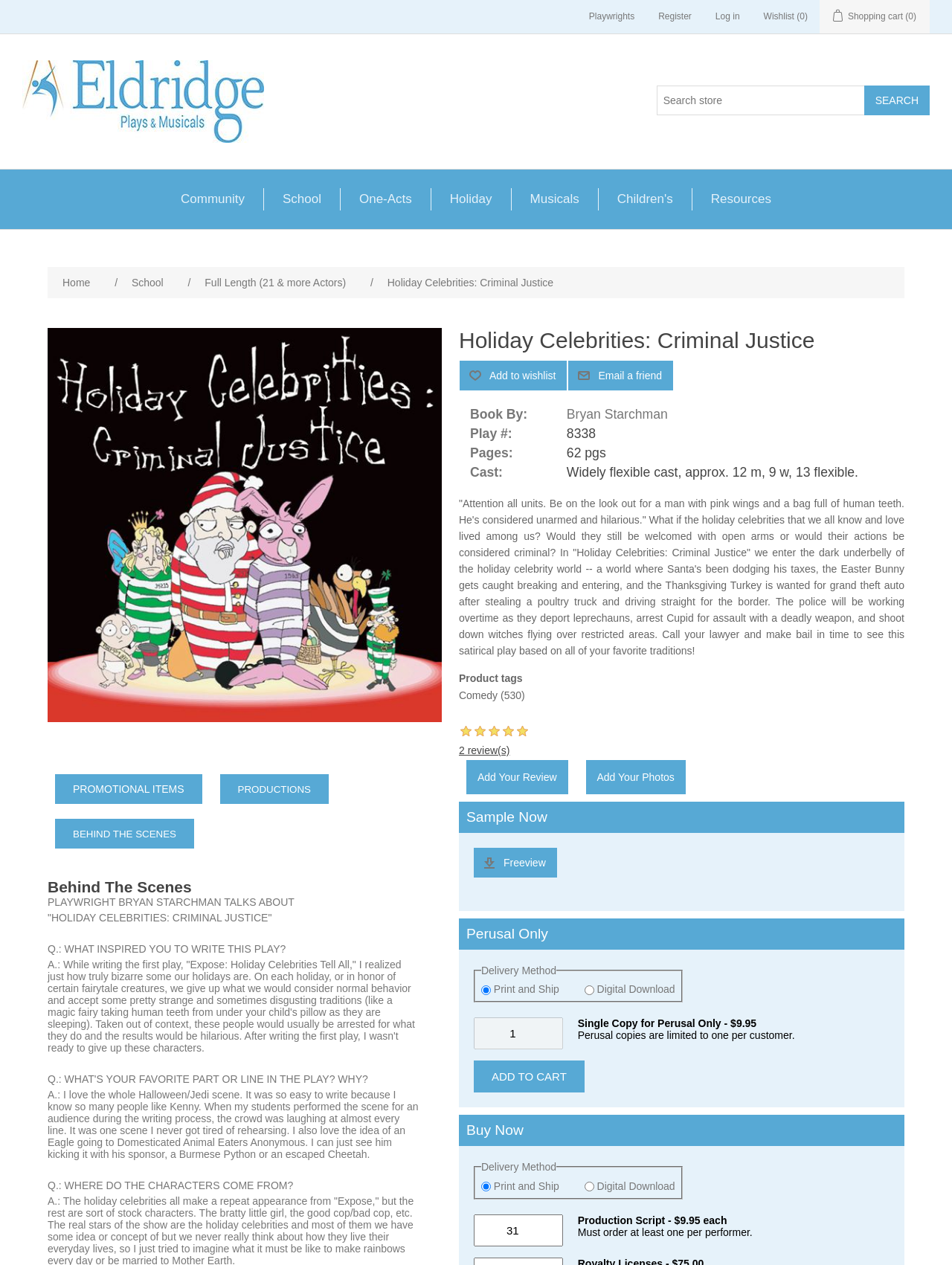Using the details in the image, give a detailed response to the question below:
How many pages does the play have?

The number of pages can be found in the text 'Pages: 62 pgs' which is located below the play's title and description, and is one of the details about the play.